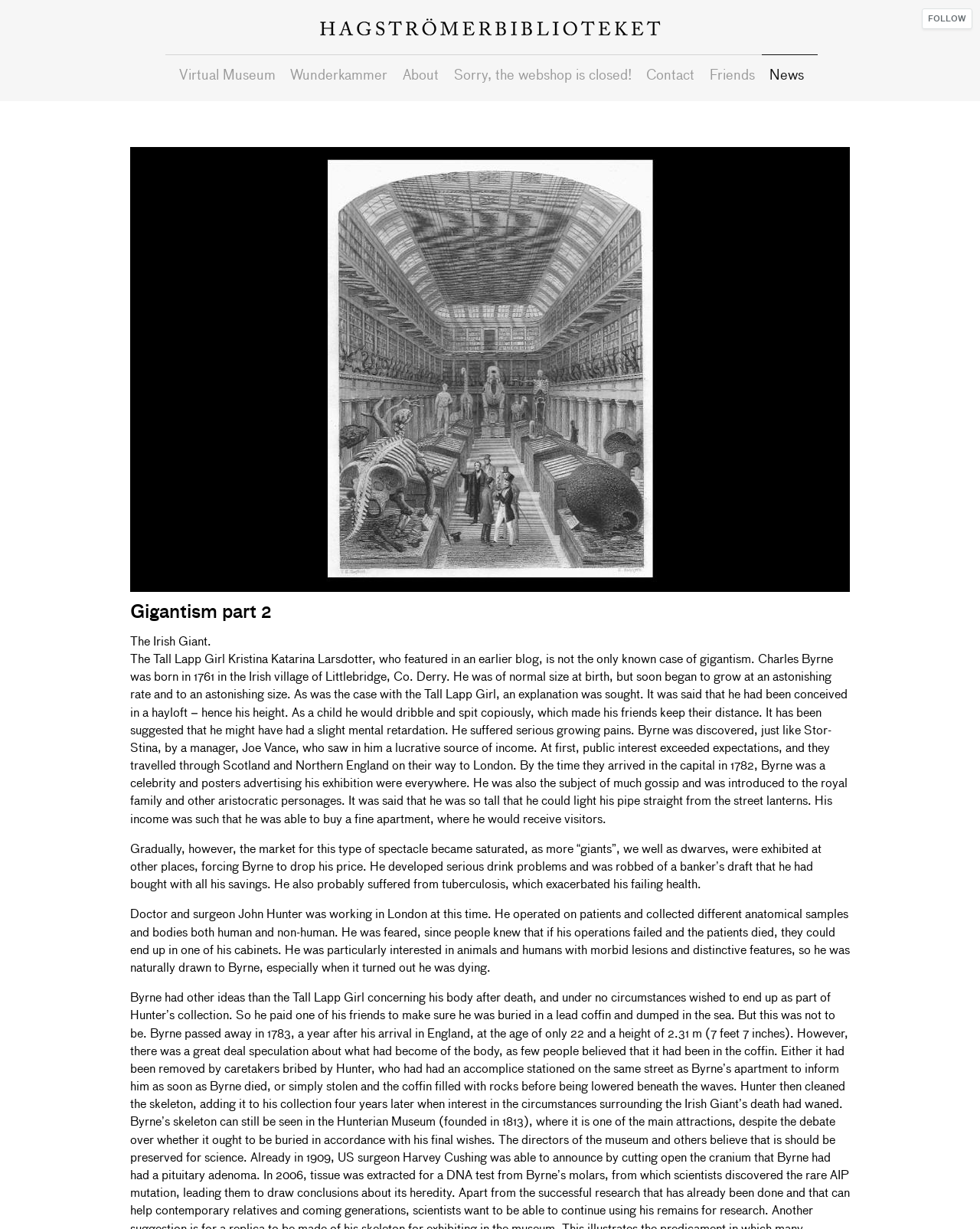Please identify the bounding box coordinates of the clickable area that will allow you to execute the instruction: "View Stan's Table".

None